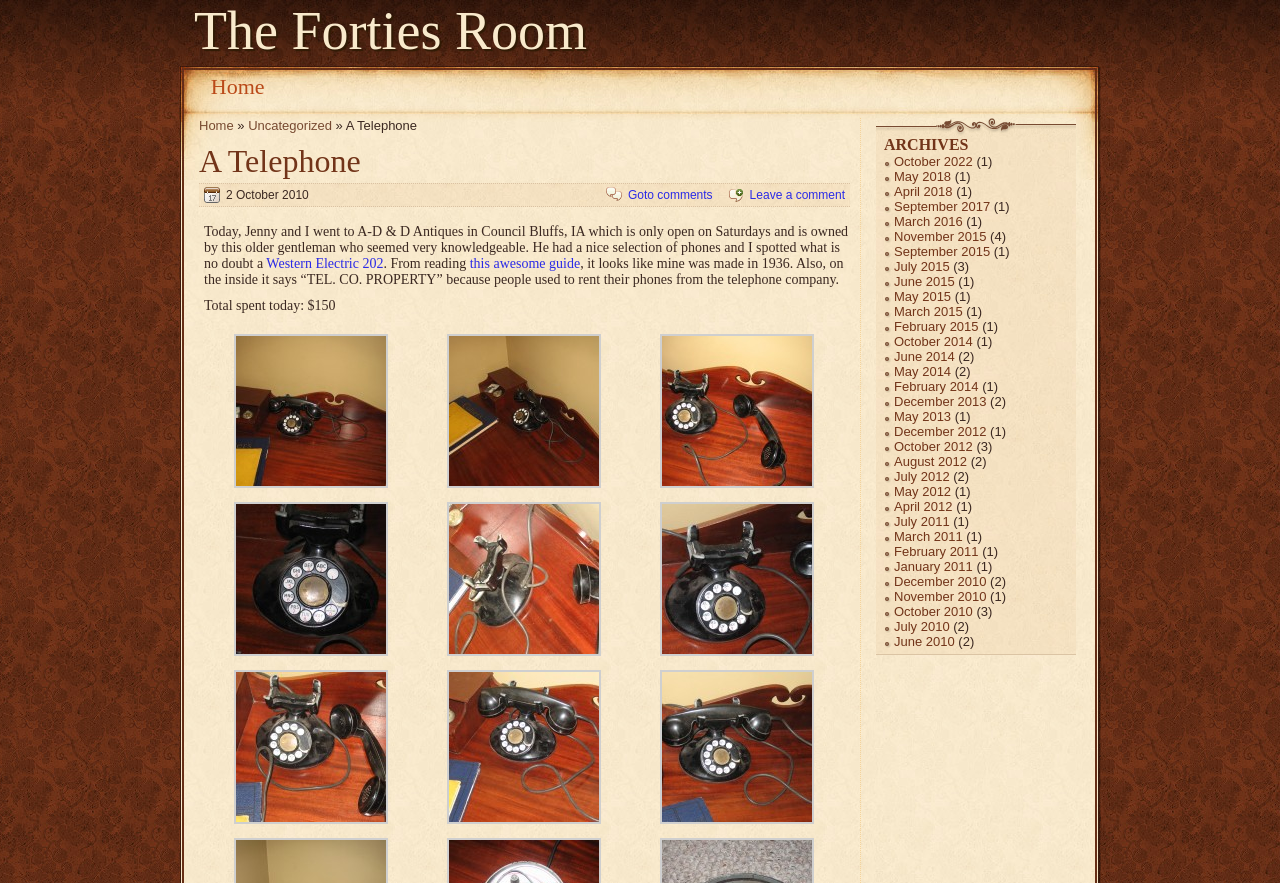Please answer the following question using a single word or phrase: 
How much was spent at the antique store?

$150